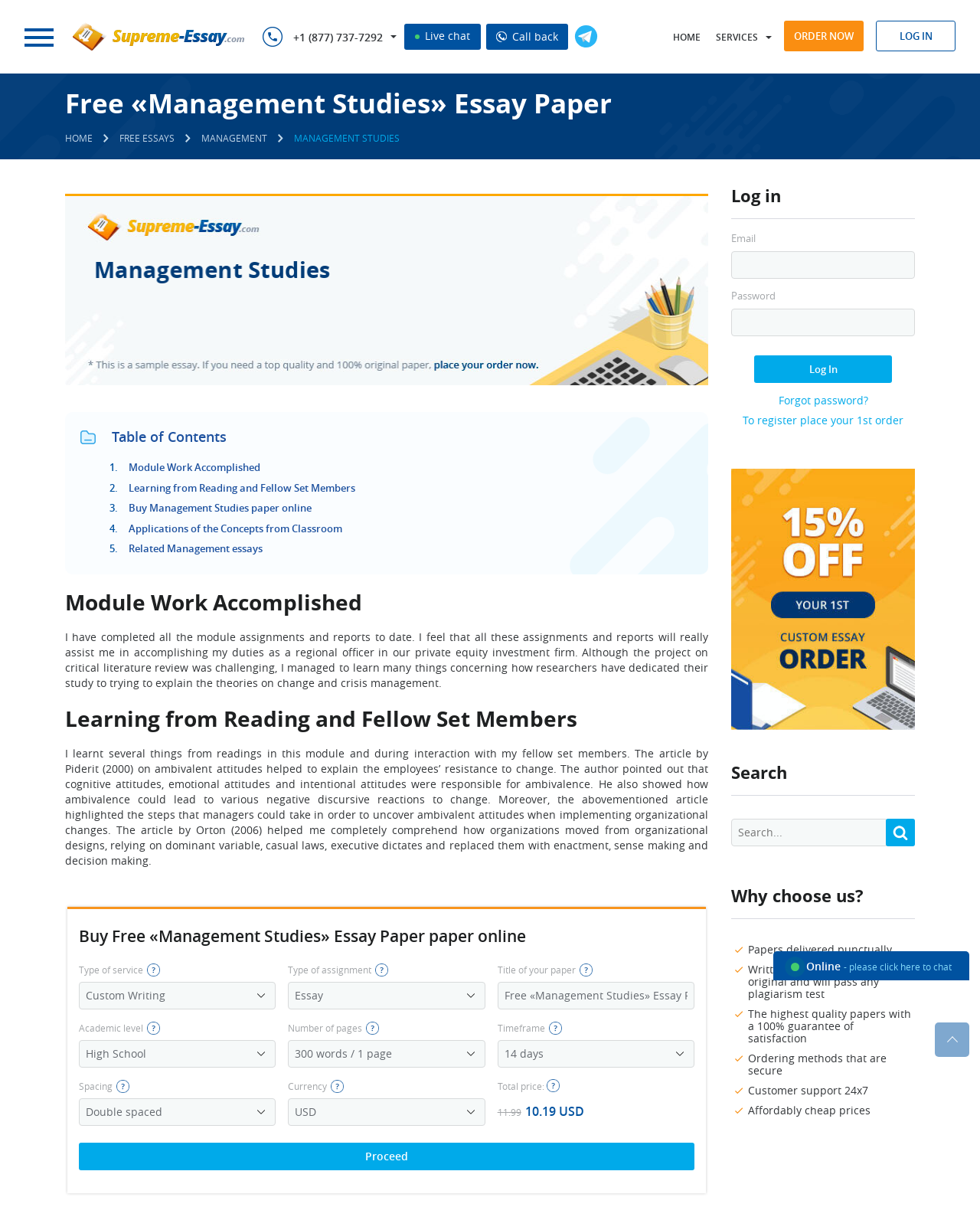Consider the image and give a detailed and elaborate answer to the question: 
What is the purpose of the 'Order Now' button?

I inferred the purpose of the 'Order Now' button by considering its placement and context on the webpage. The button is located in a prominent position, suggesting that it's an important call-to-action. Additionally, the surrounding text and form fields suggest that the button is used to place an order for a custom essay paper.